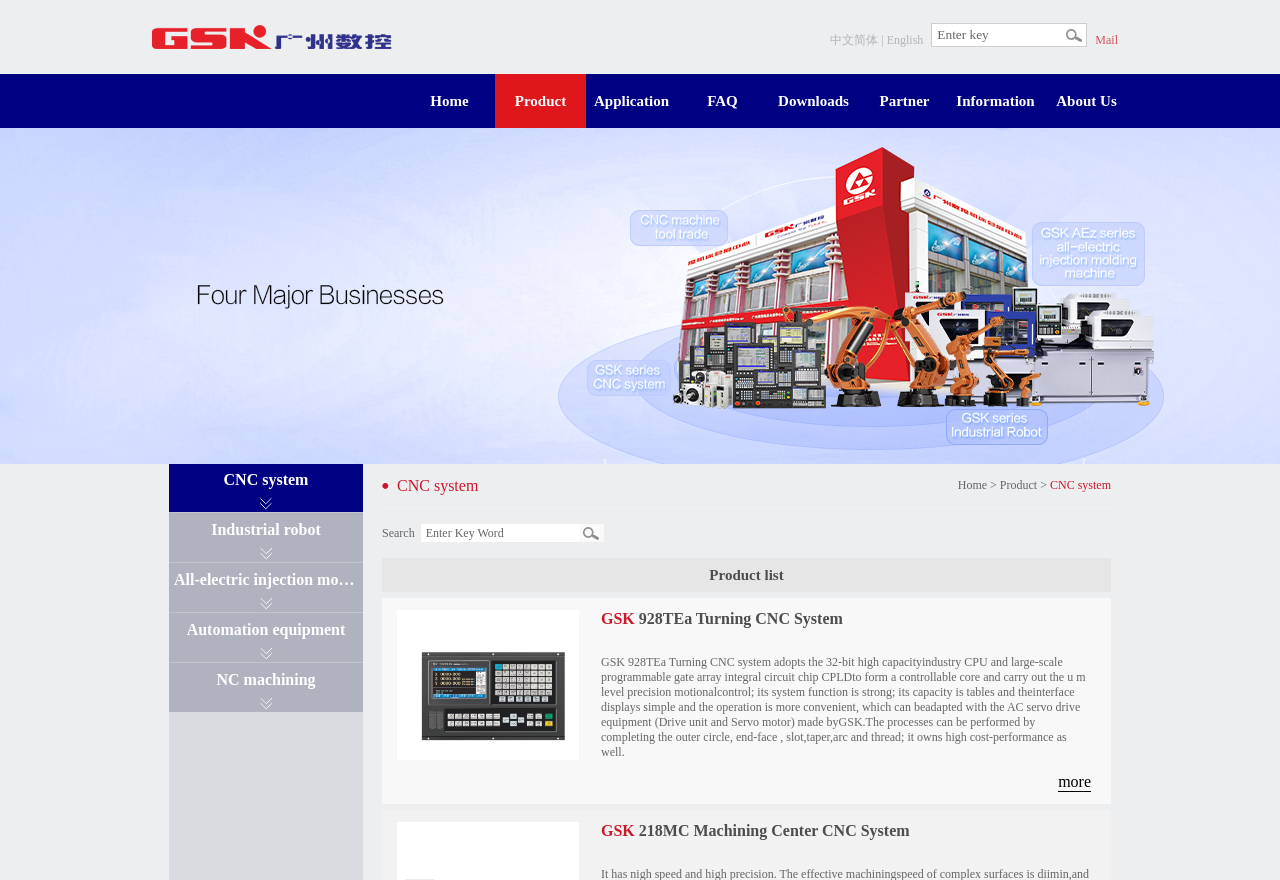What type of products does the company offer?
Using the image as a reference, give a one-word or short phrase answer.

CNC equipment